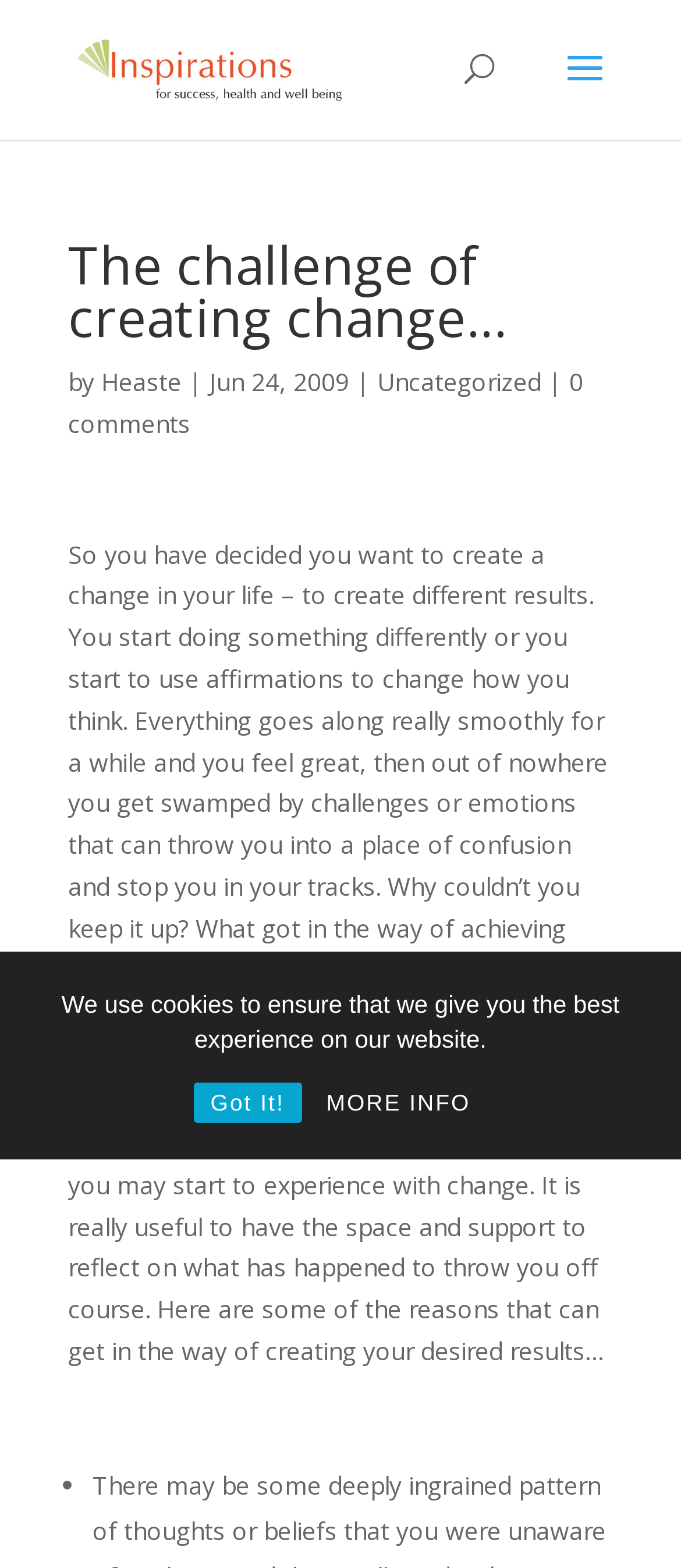Please provide the bounding box coordinates for the UI element as described: "alt="Inspirations"". The coordinates must be four floats between 0 and 1, represented as [left, top, right, bottom].

[0.11, 0.032, 0.51, 0.053]